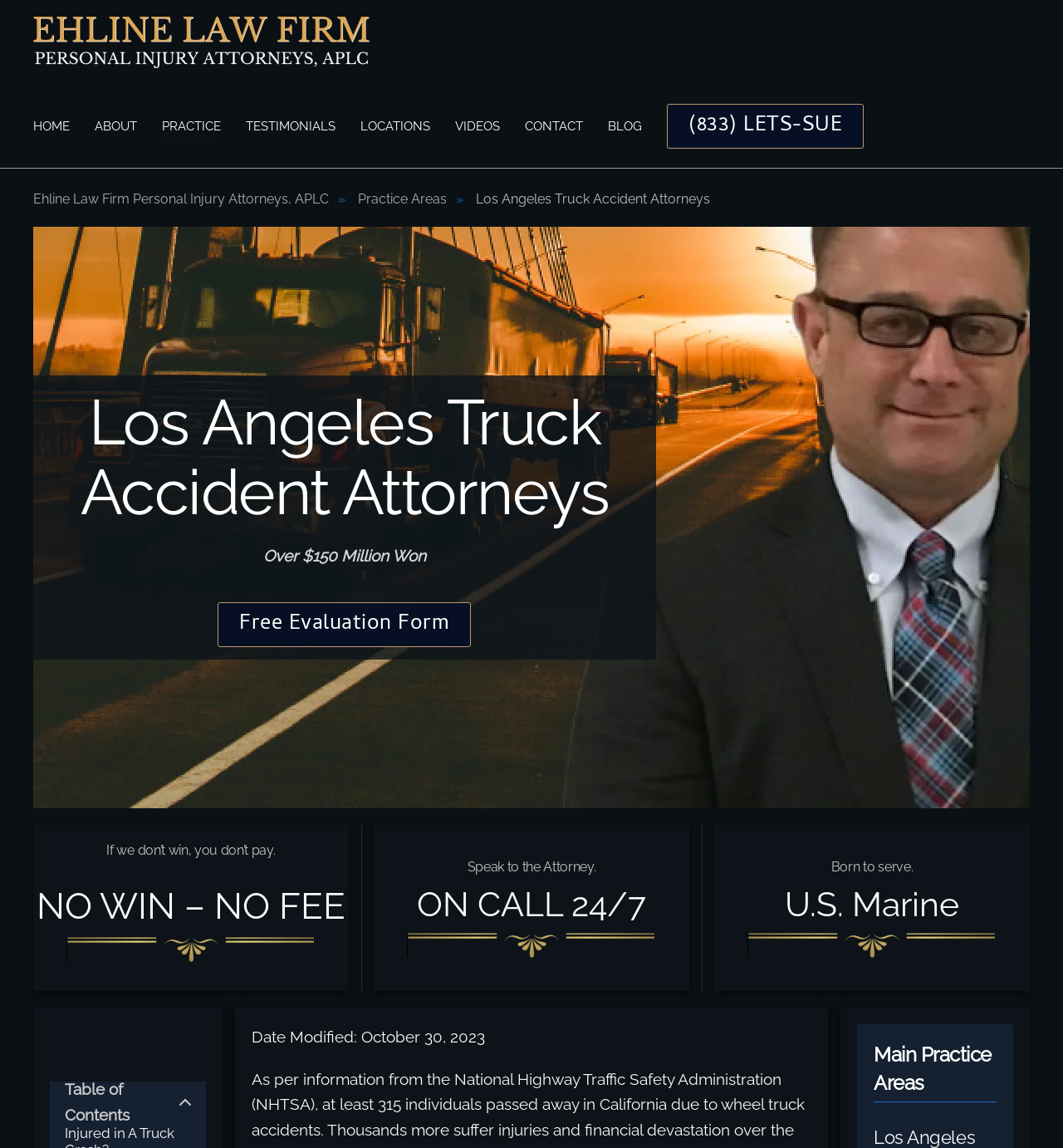What is the profession of the attorney?
From the screenshot, supply a one-word or short-phrase answer.

U.S. Marine